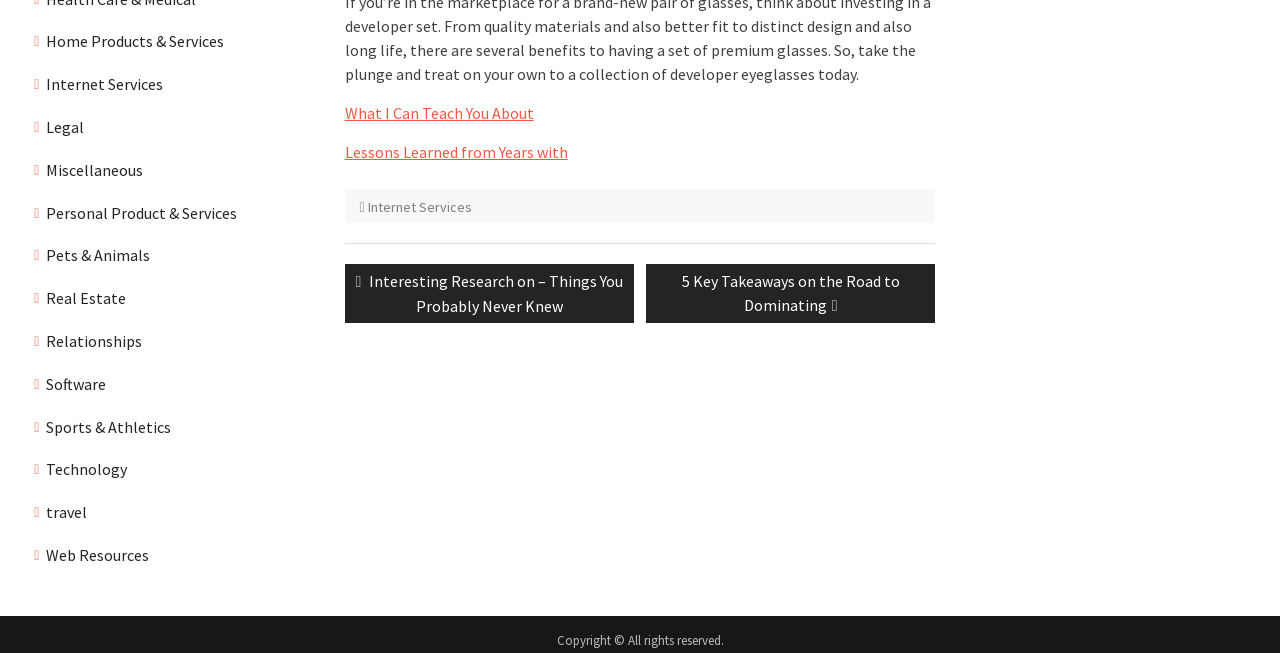Highlight the bounding box coordinates of the region I should click on to meet the following instruction: "Go to 'Internet Services'".

[0.287, 0.302, 0.369, 0.33]